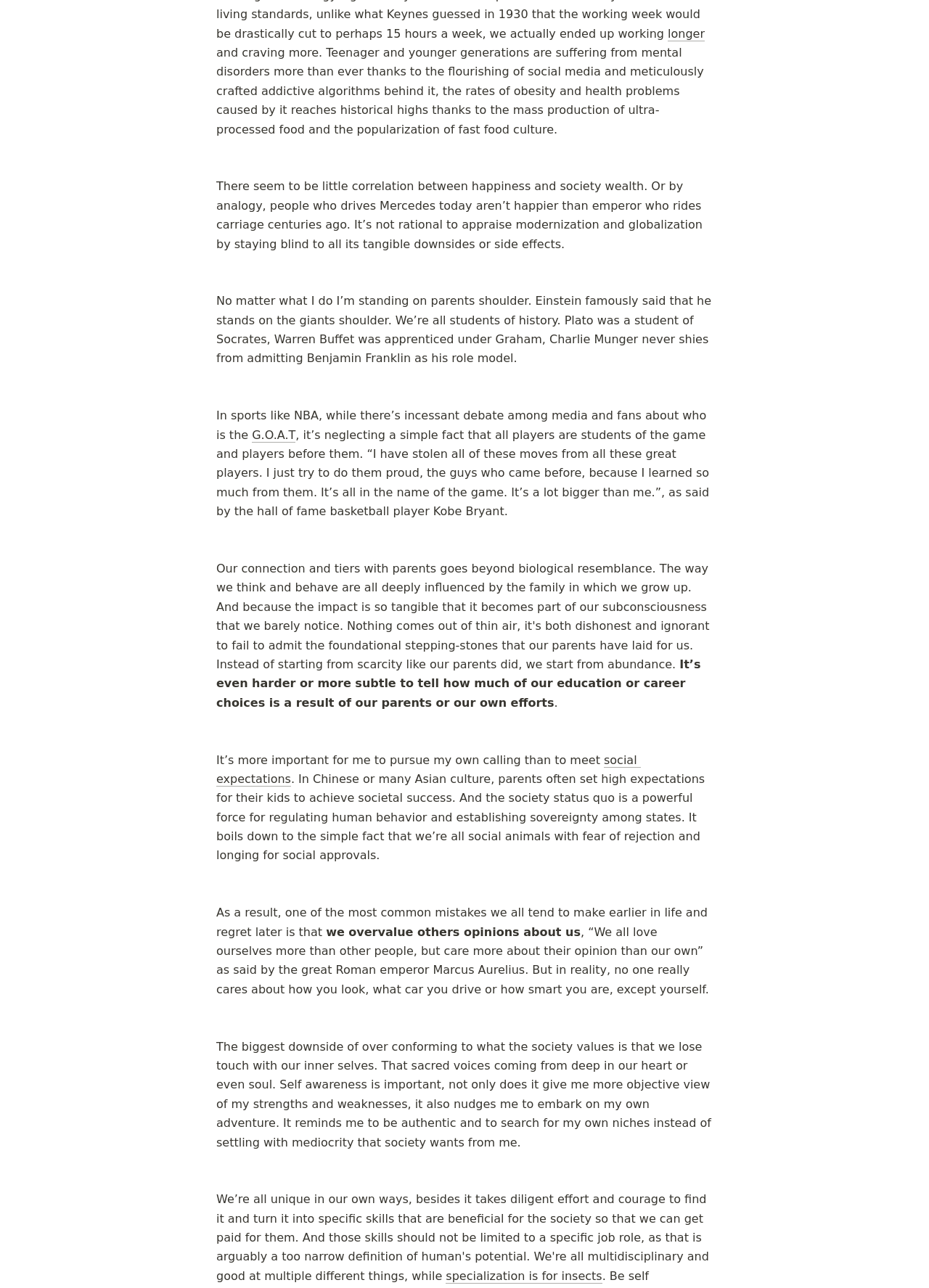Locate the UI element described by G.O.A.T and provide its bounding box coordinates. Use the format (top-left x, top-left y, bottom-right x, bottom-right y) with all values as floating point numbers between 0 and 1.

[0.271, 0.332, 0.318, 0.343]